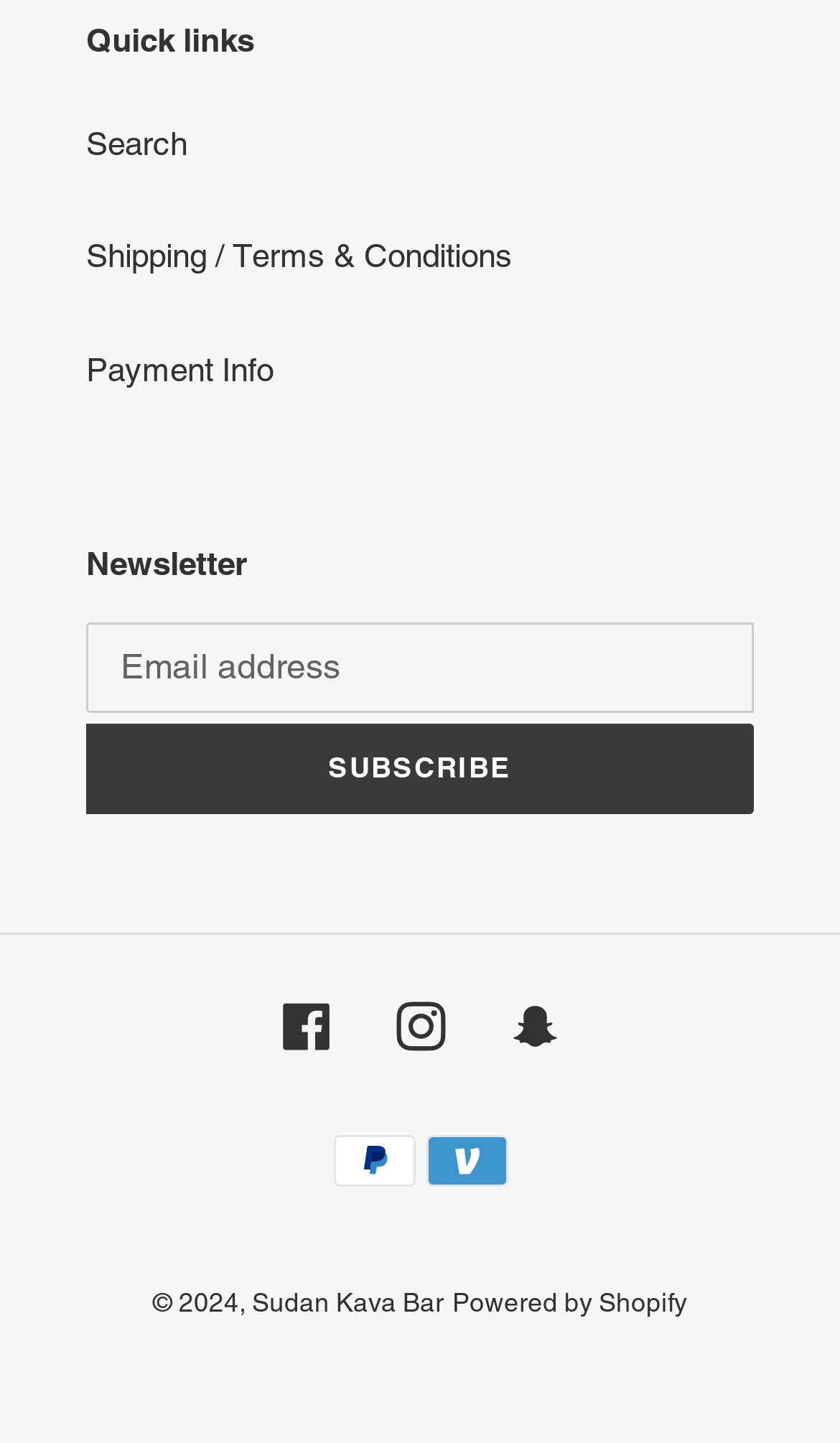What payment methods are accepted?
Answer the question with a detailed explanation, including all necessary information.

The payment methods are displayed at the bottom of the webpage, with two images, one for PayPal and one for Venmo, indicating that these two payment methods are accepted.